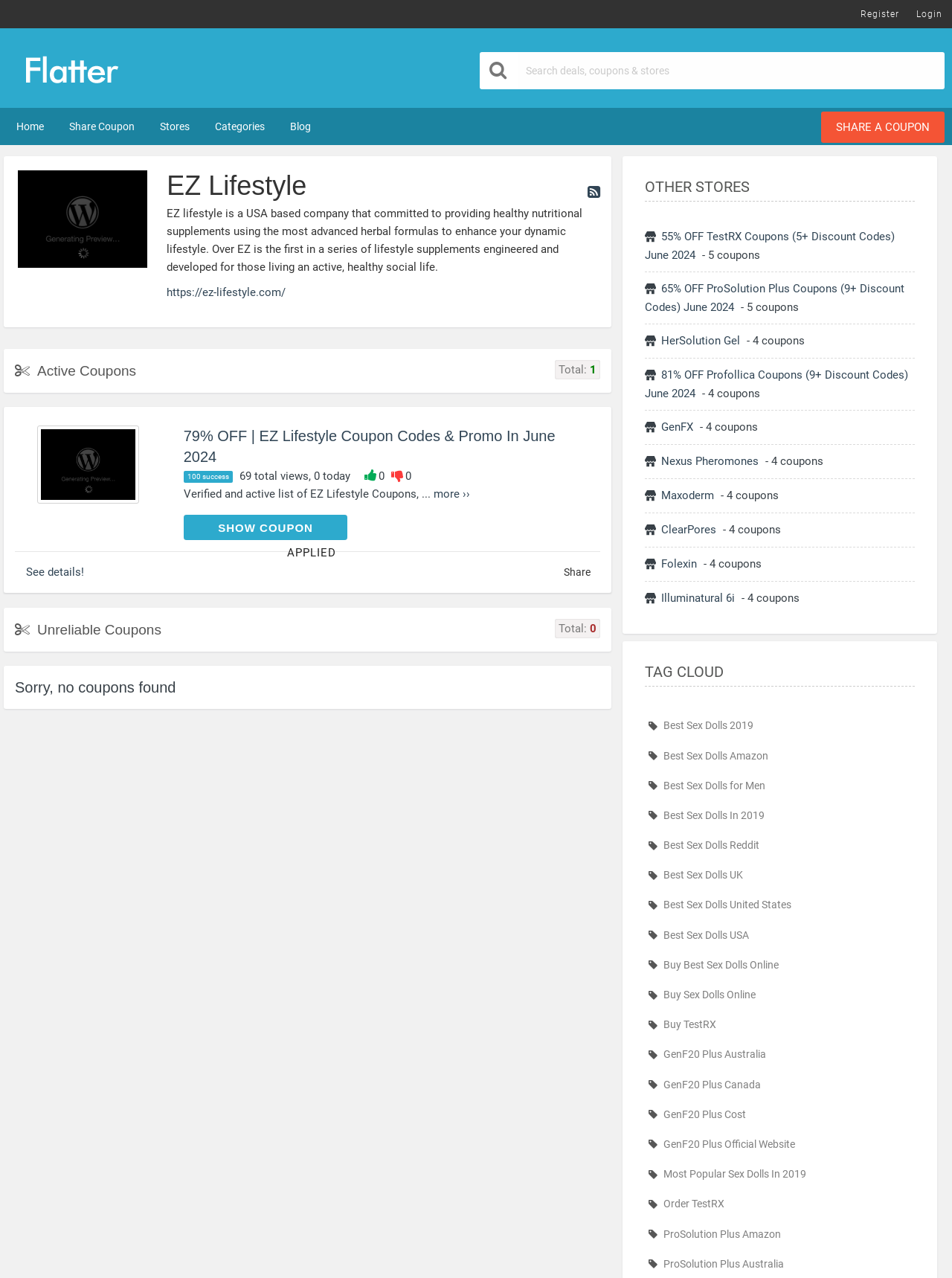Give a concise answer of one word or phrase to the question: 
How many active coupons are available for EZ Lifestyle?

1